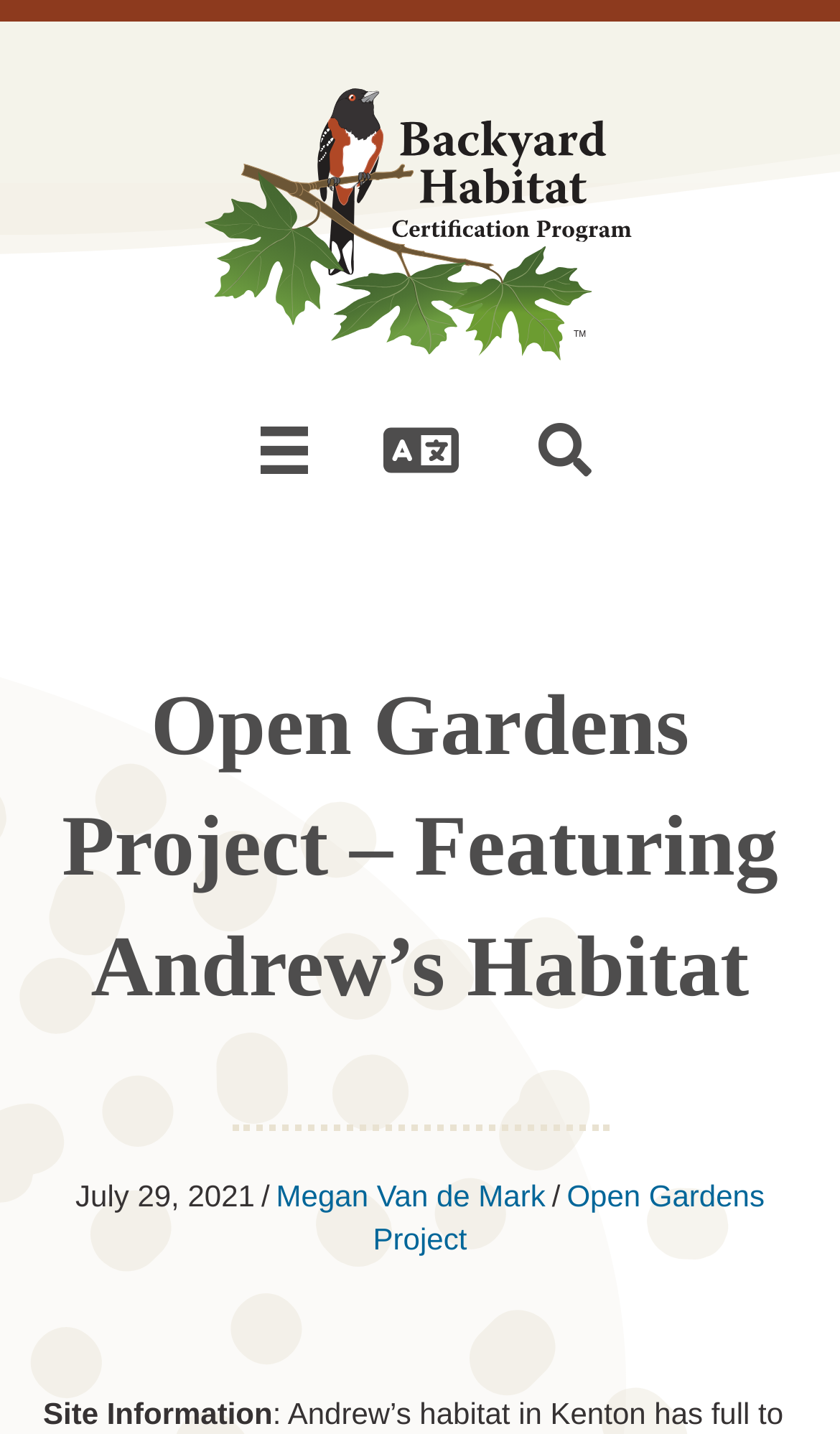What is the name of the author associated with the habitat?
Please give a detailed answer to the question using the information shown in the image.

The name of the author associated with the habitat can be found below the main heading, which is 'Megan Van de Mark'.